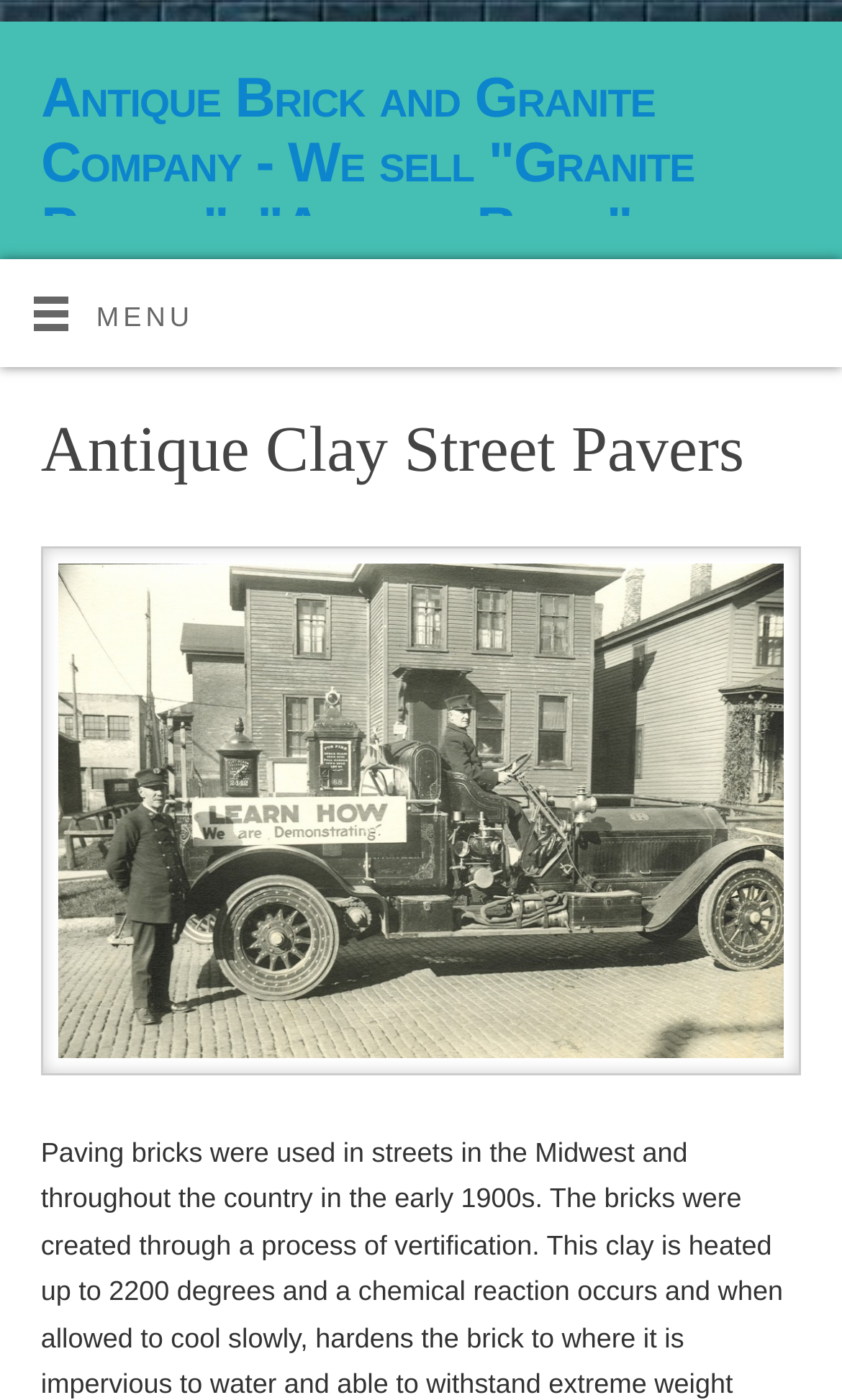Please provide the main heading of the webpage content.

Antique Clay Street Pavers